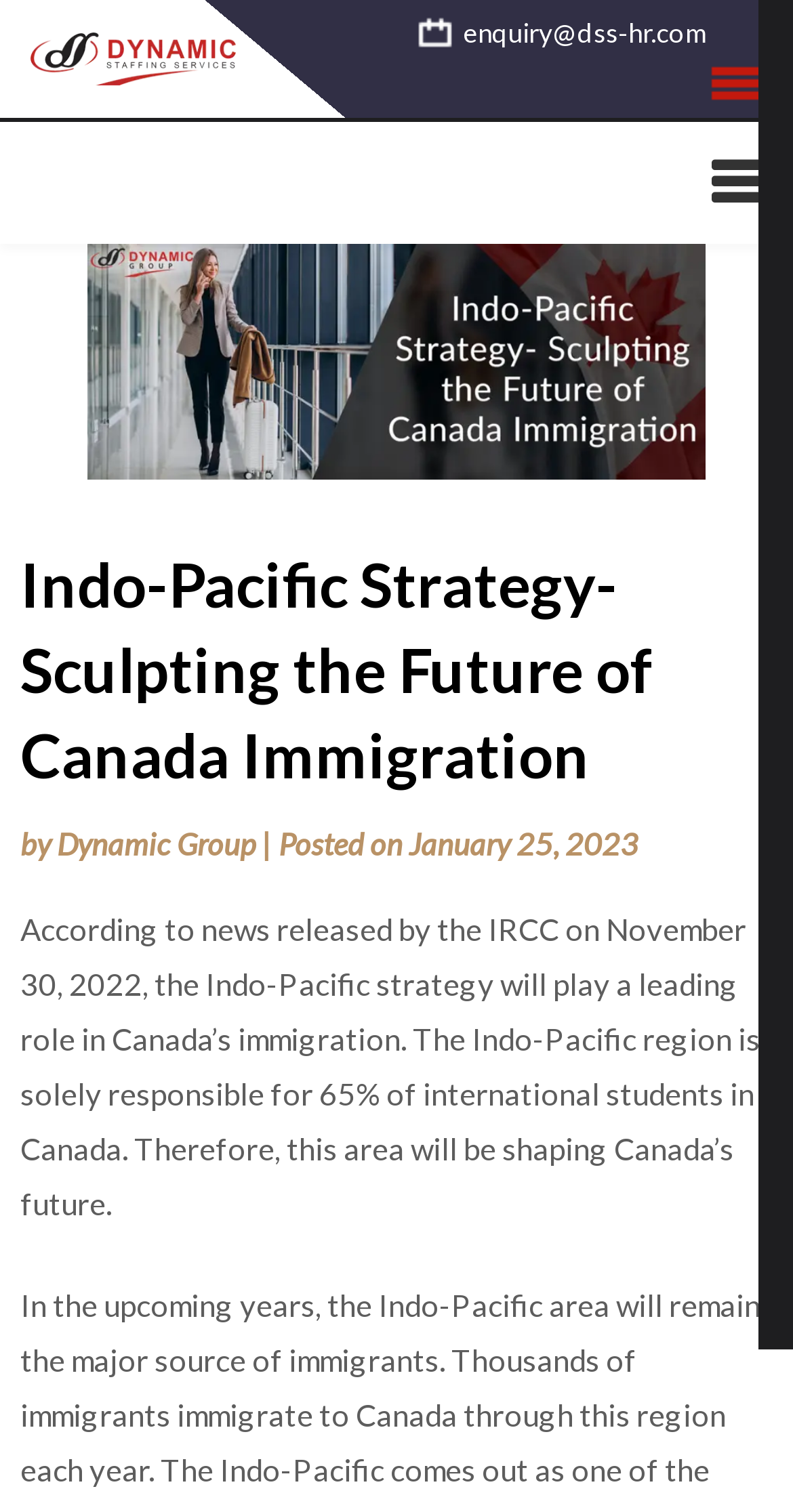Offer a detailed explanation of the webpage layout and contents.

The webpage is about the Indo-Pacific Strategy and its impact on Canada's immigration. At the top left of the page, there is a link with no text. On the top right, there is a link with the email address "enquiry@dss-hr.com". Next to it, there is a button with an icon.

Below these elements, there is a header section that spans almost the entire width of the page. It contains the title "Indo-Pacific Strategy- Sculpting the Future of Canada Immigration" in a large font size. Below the title, there is a line of text that reads "by Dynamic Group | Posted on January 25, 2023". The date is a link.

The main content of the page is a paragraph of text that explains the Indo-Pacific strategy's role in Canada's immigration. It mentions that the region is responsible for 65% of international students in Canada and will shape the country's future. This text is located below the header section and spans almost the entire width of the page.